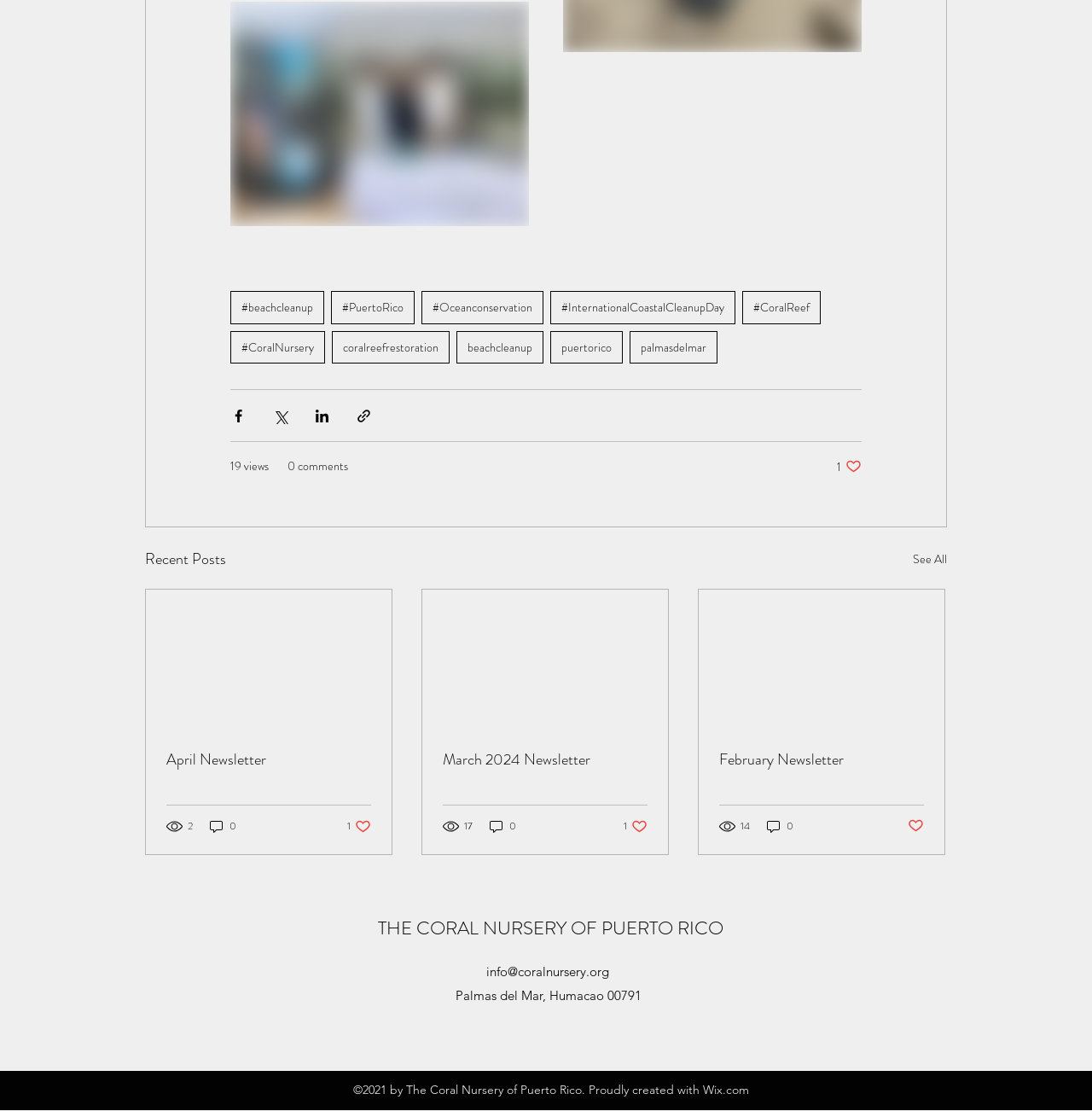Identify the bounding box coordinates necessary to click and complete the given instruction: "Search for historical documents".

None